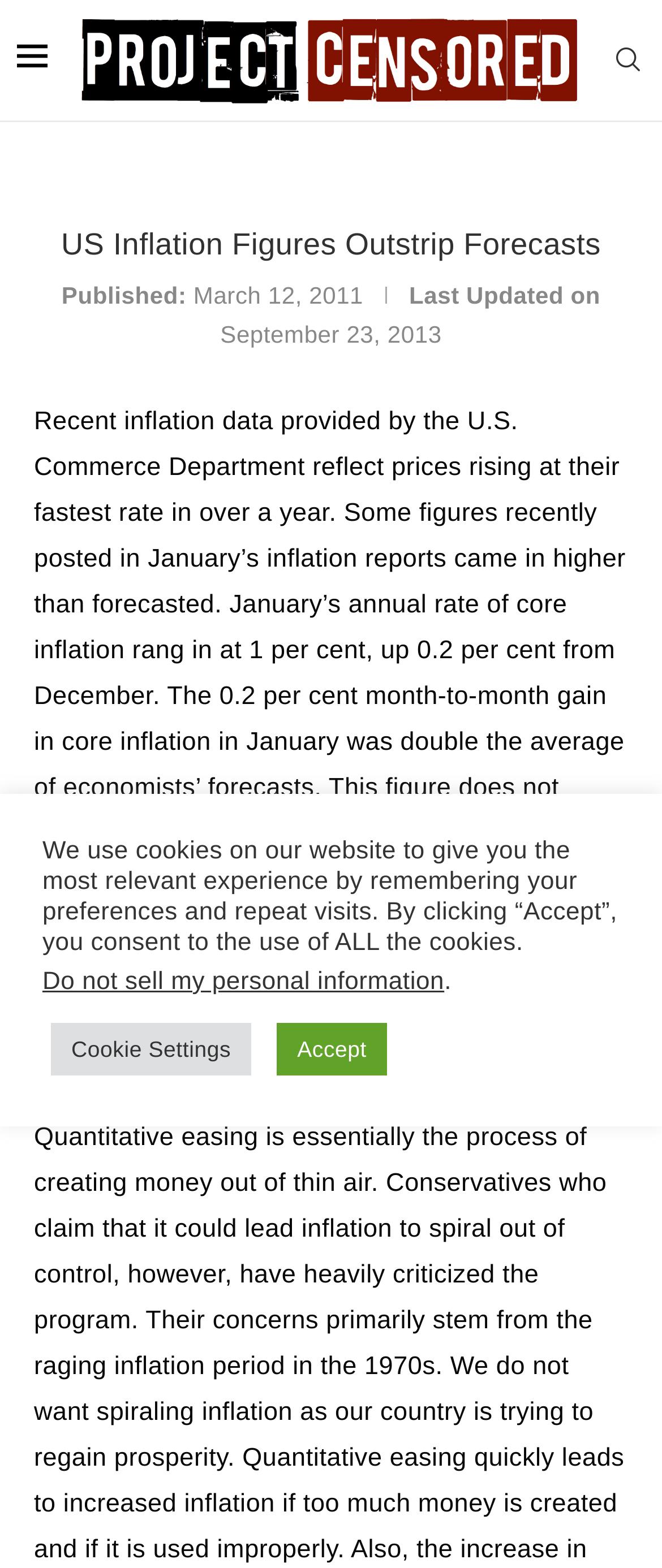What is the month-to-month gain in core inflation in January?
Using the visual information from the image, give a one-word or short-phrase answer.

0.2 per cent